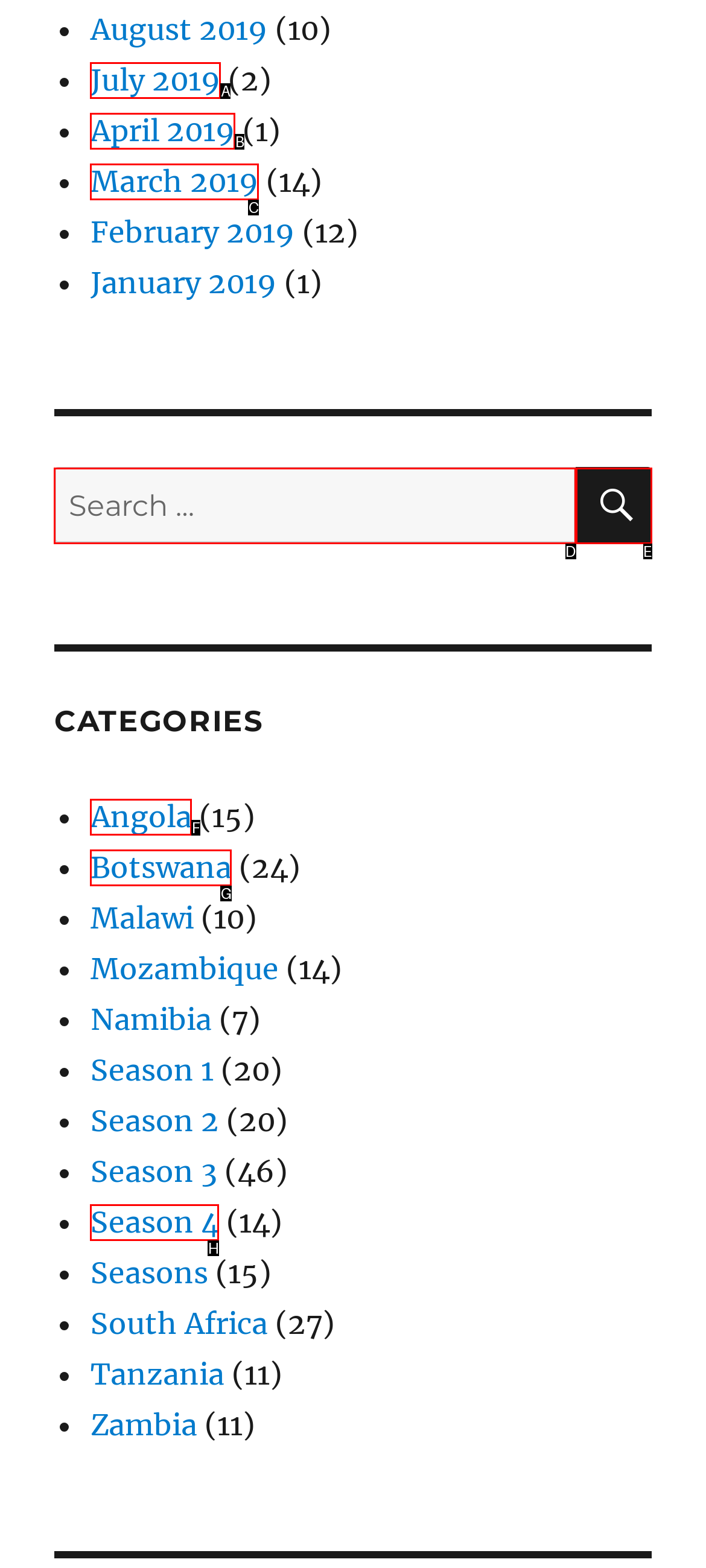Match the description: Angola to one of the options shown. Reply with the letter of the best match.

F